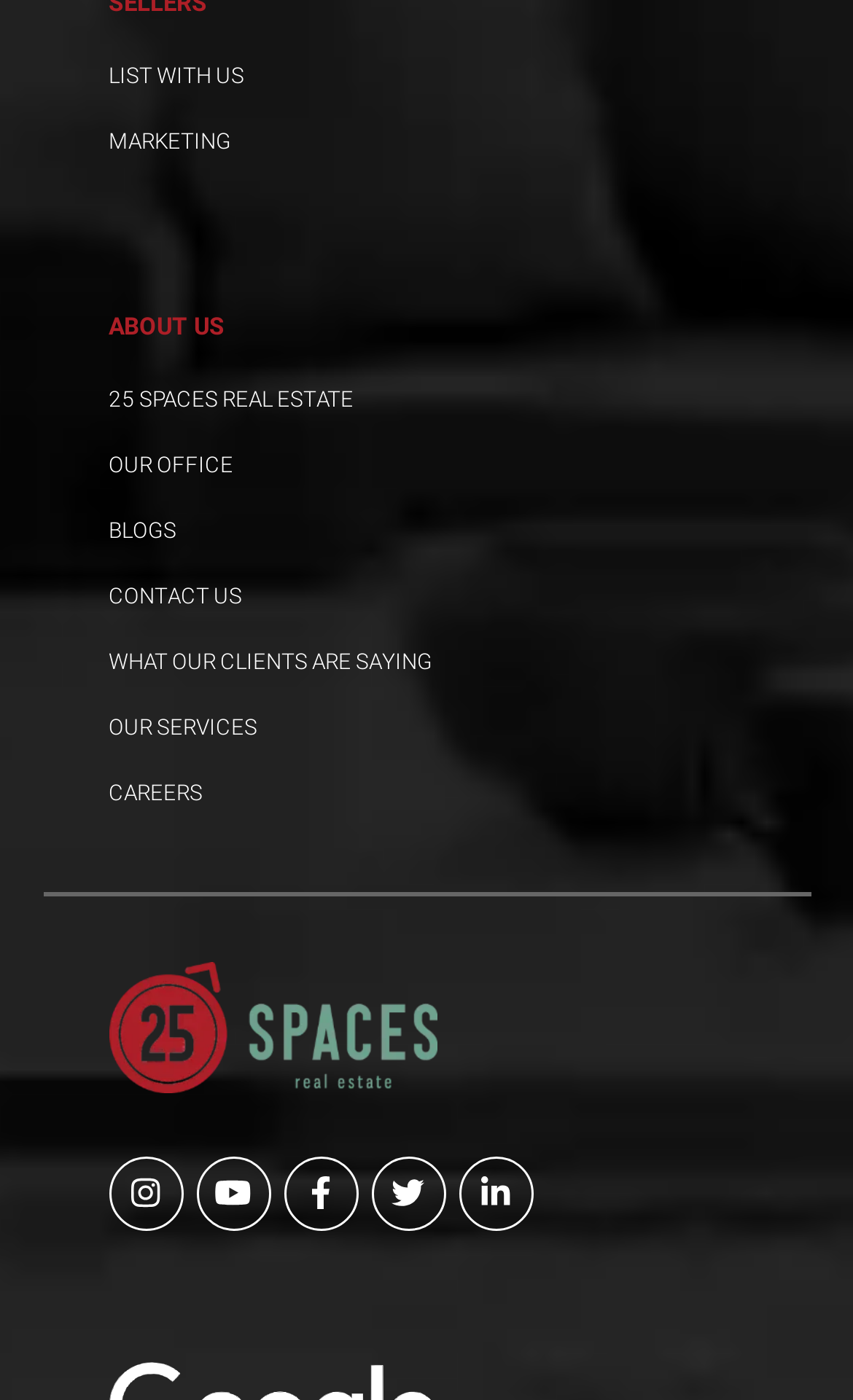Determine the bounding box coordinates for the area you should click to complete the following instruction: "Read 'WHAT OUR CLIENTS ARE SAYING'".

[0.127, 0.465, 0.506, 0.482]